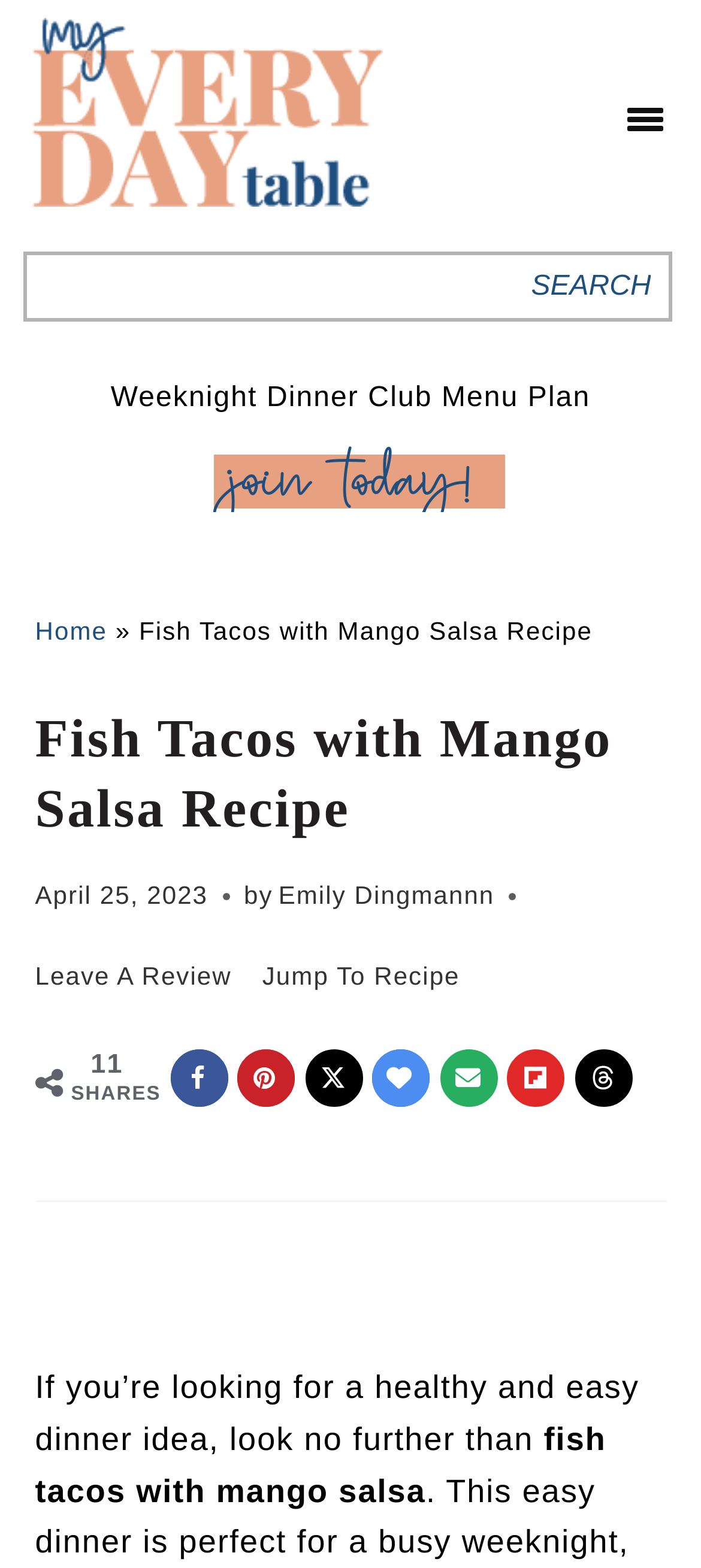Please locate the clickable area by providing the bounding box coordinates to follow this instruction: "Search for a recipe".

[0.013, 0.154, 0.98, 0.211]